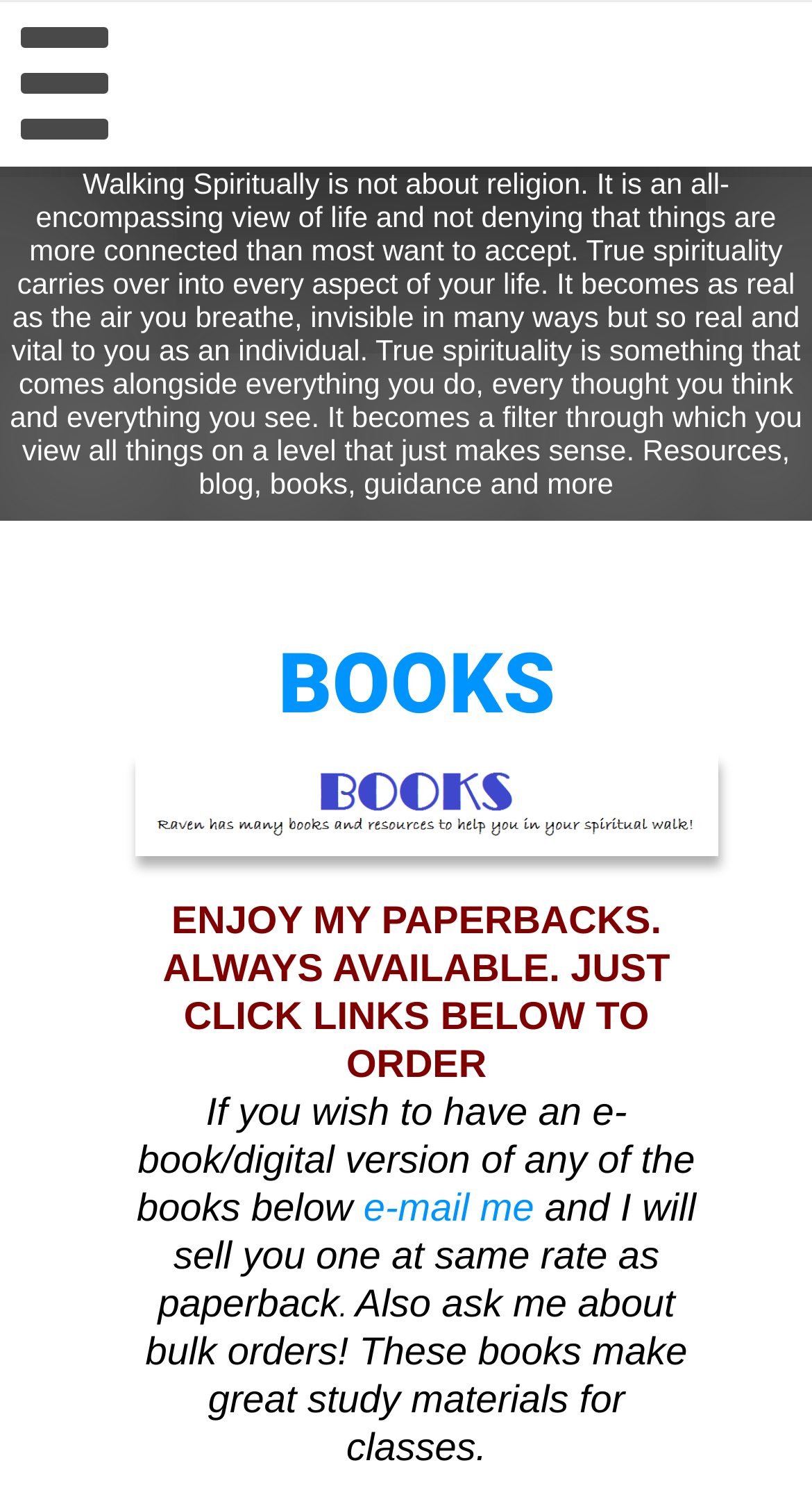Predict the bounding box coordinates for the UI element described as: "BOOKS". The coordinates should be four float numbers between 0 and 1, presented as [left, top, right, bottom].

[0.342, 0.422, 0.683, 0.487]